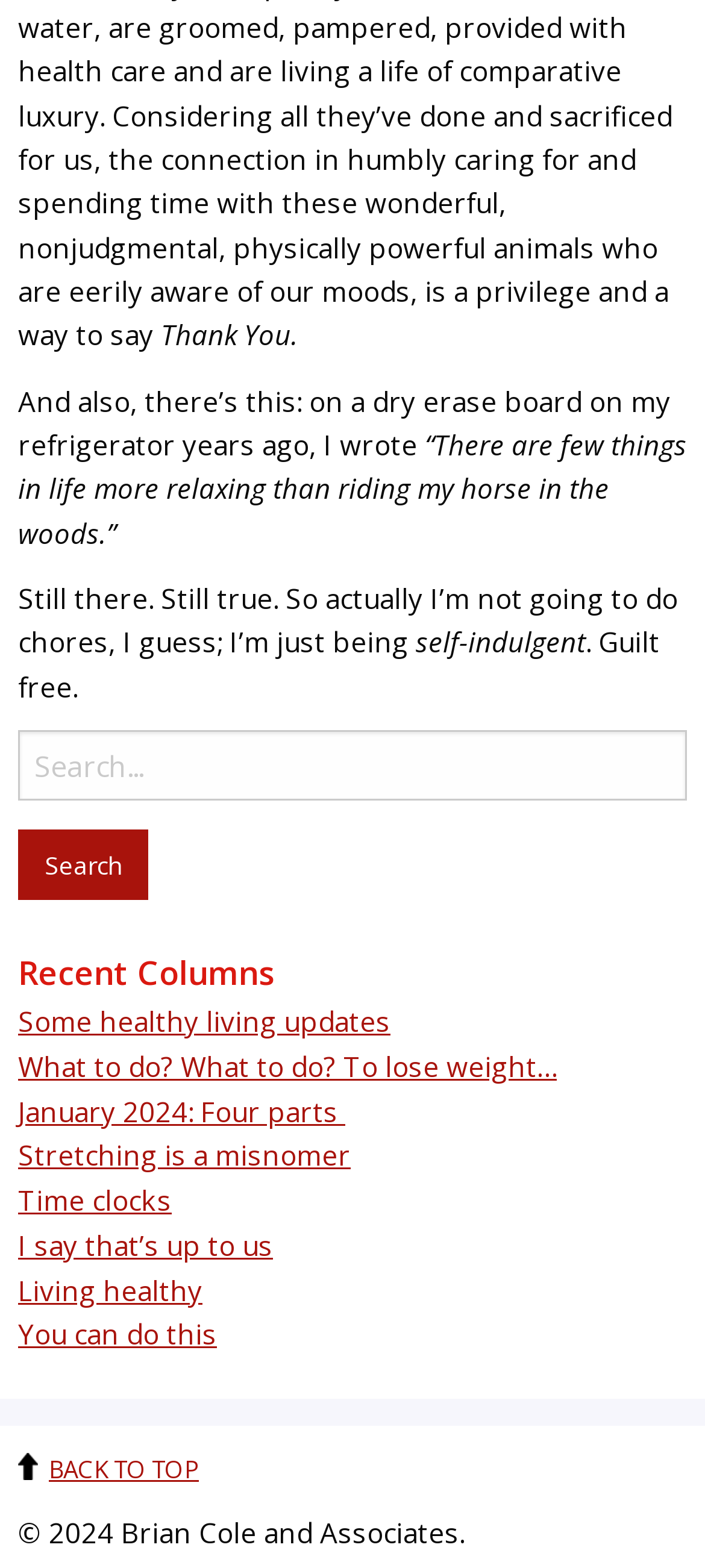Provide the bounding box coordinates of the UI element this sentence describes: "Back to top".

[0.026, 0.927, 0.282, 0.948]